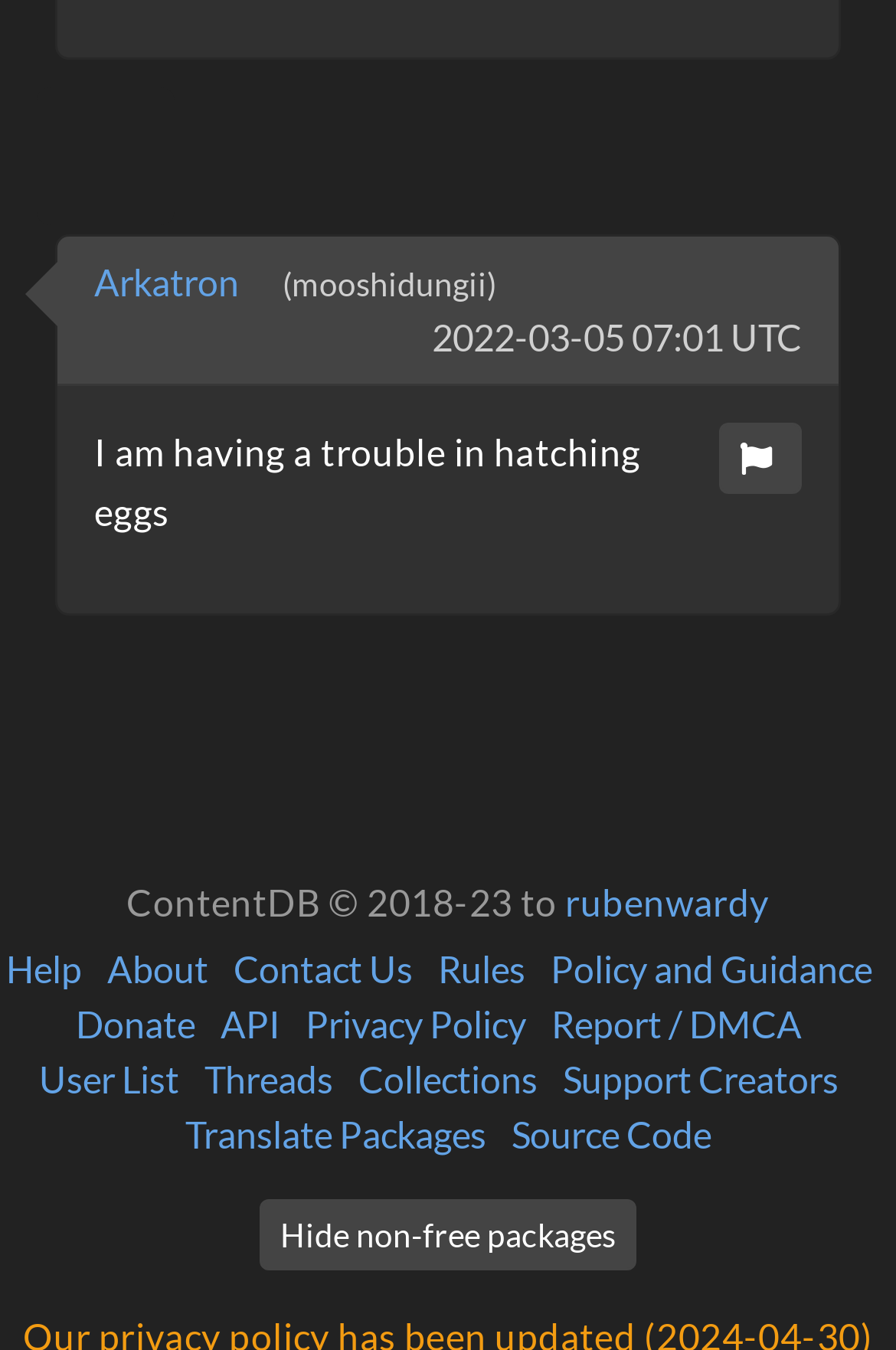Answer this question using a single word or a brief phrase:
What is the date and time of the post about hatching eggs?

2022-03-05 07:01 UTC